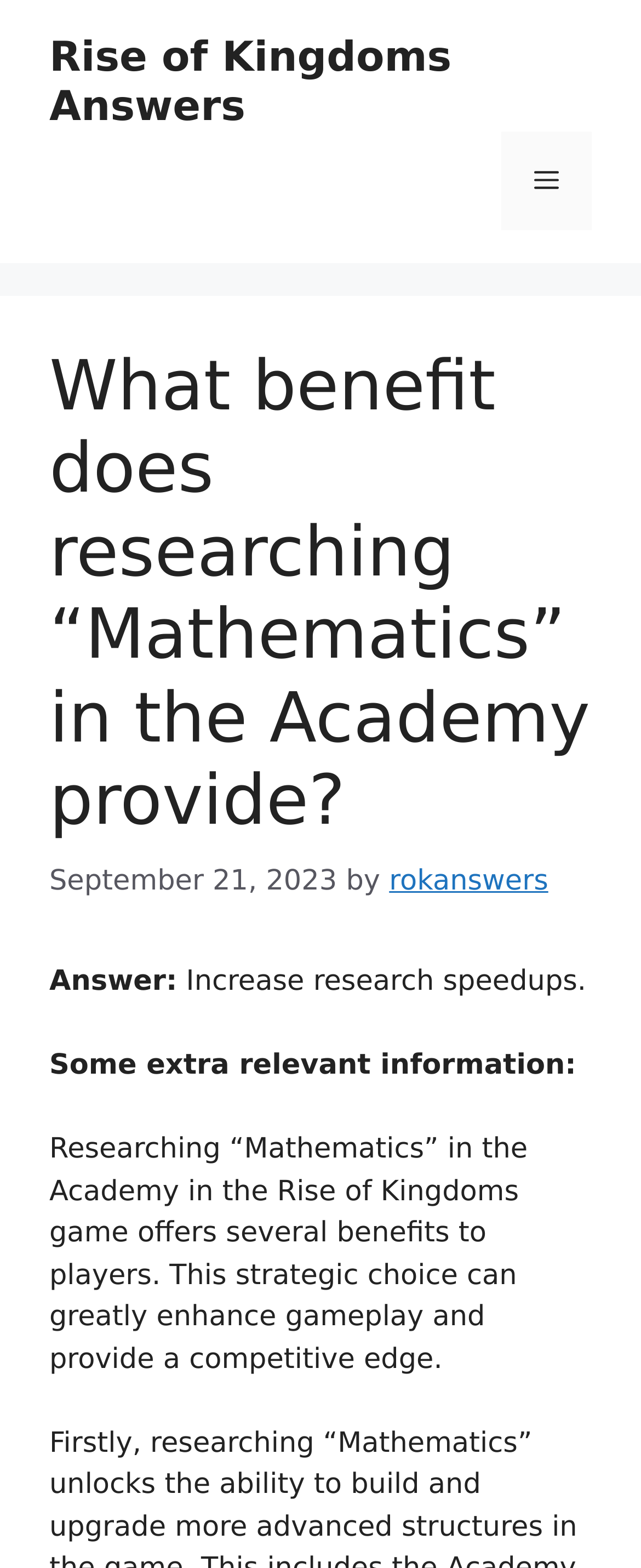Identify and provide the text of the main header on the webpage.

What benefit does researching “Mathematics” in the Academy provide?